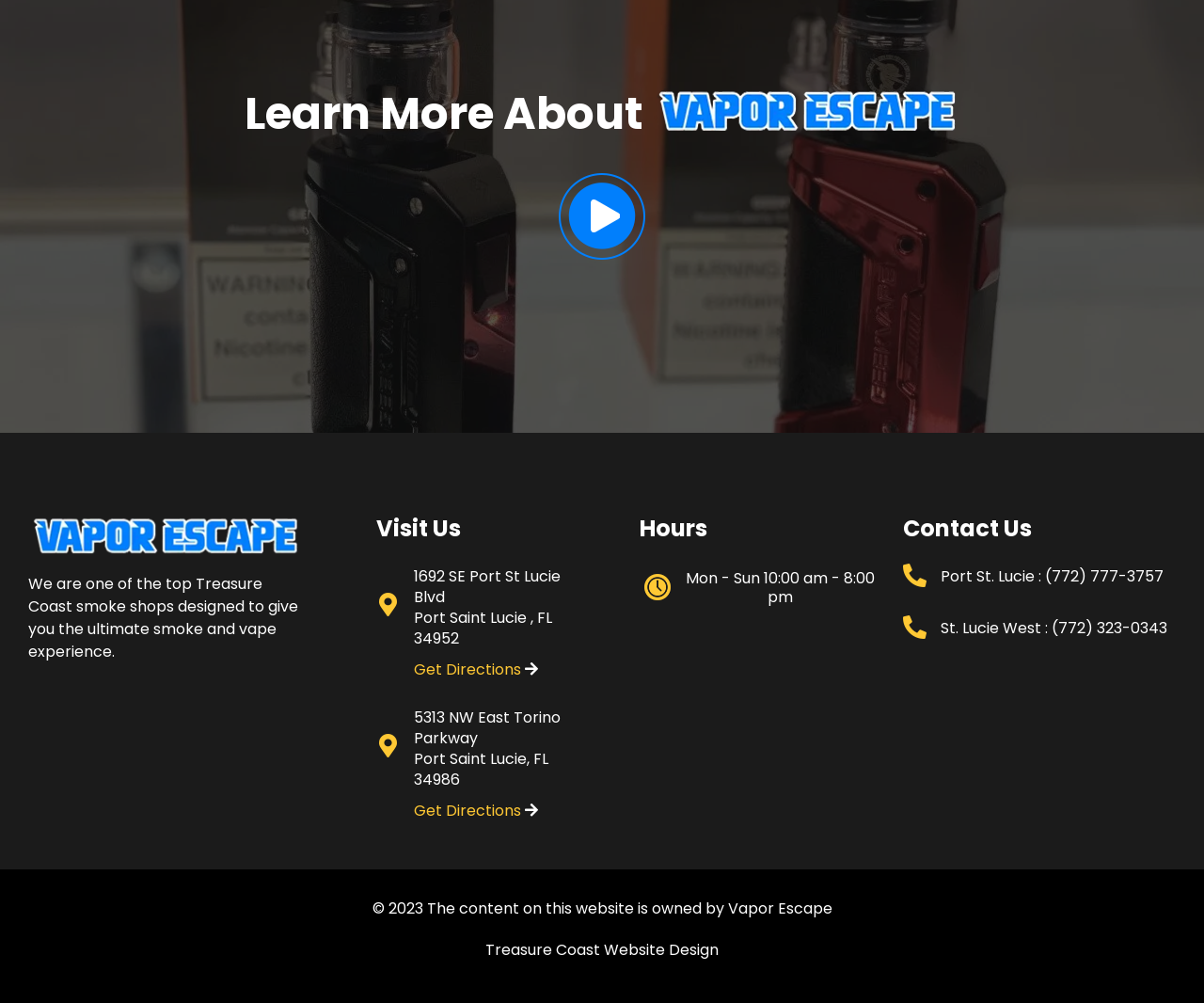How many locations does the smoke shop have?
Please provide a single word or phrase as the answer based on the screenshot.

2